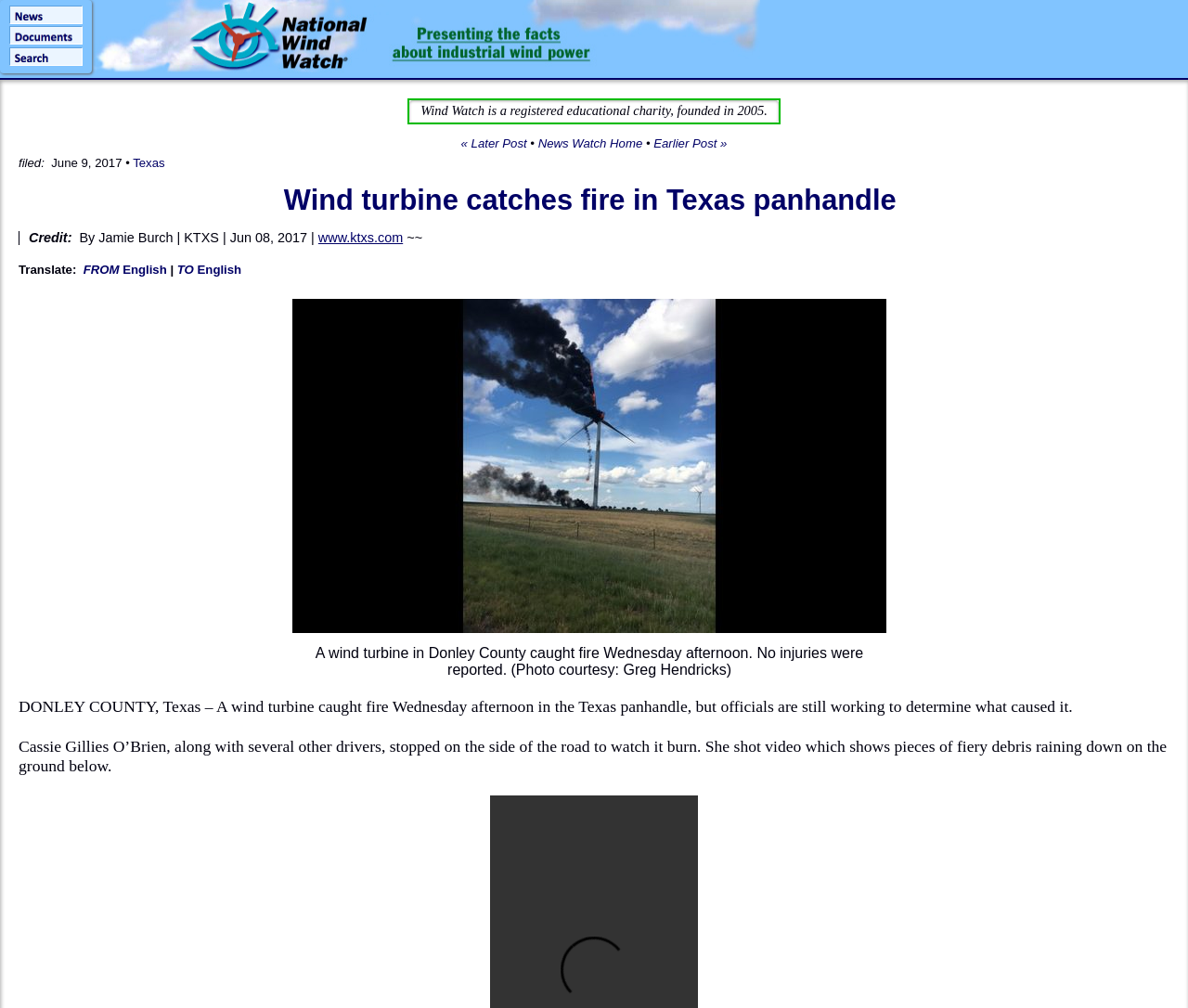What is the name of the charity mentioned in the webpage?
Please analyze the image and answer the question with as much detail as possible.

I found the answer by looking at the LayoutTable element with bounding box coordinates [0.343, 0.098, 0.657, 0.123], which contains the text 'Wind Watch is a registered educational charity, founded in 2005.'.